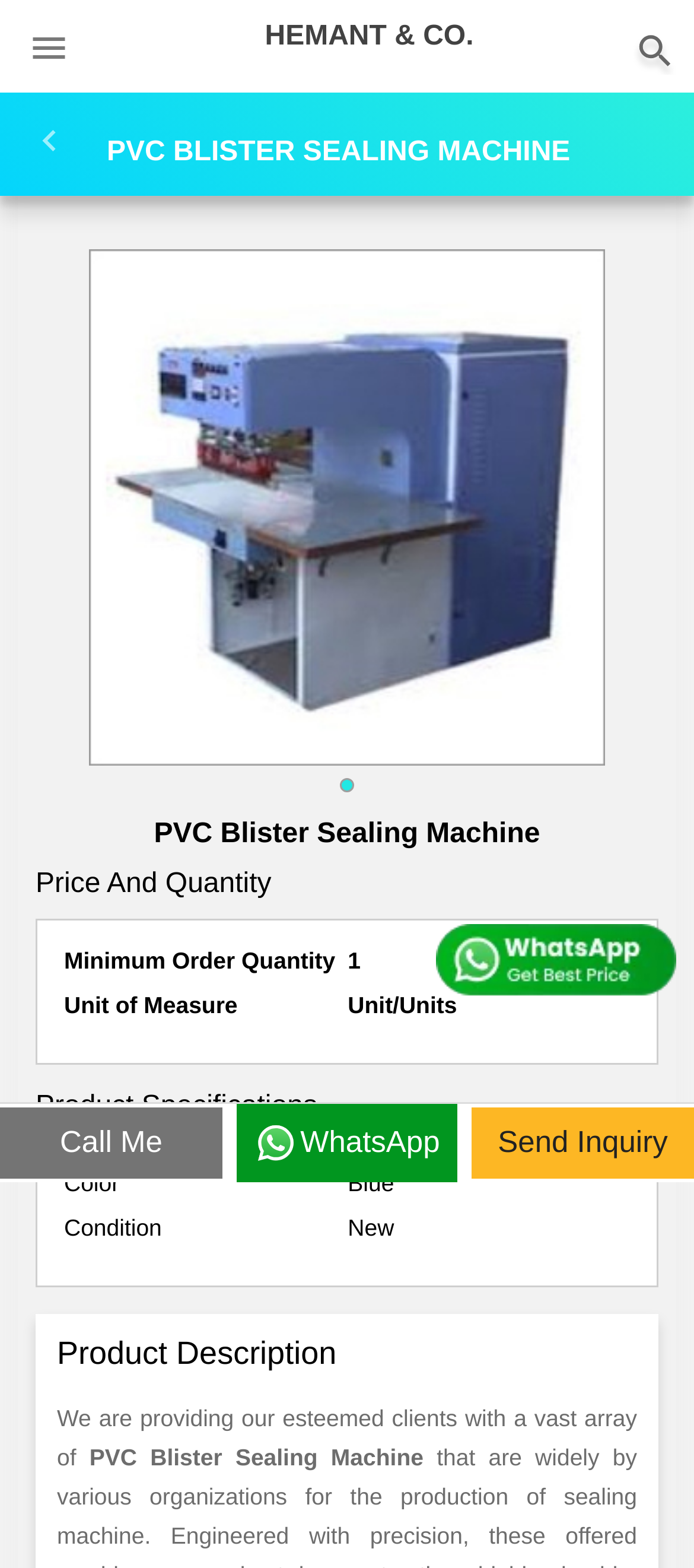Please find and generate the text of the main heading on the webpage.

PVC BLISTER SEALING MACHINE